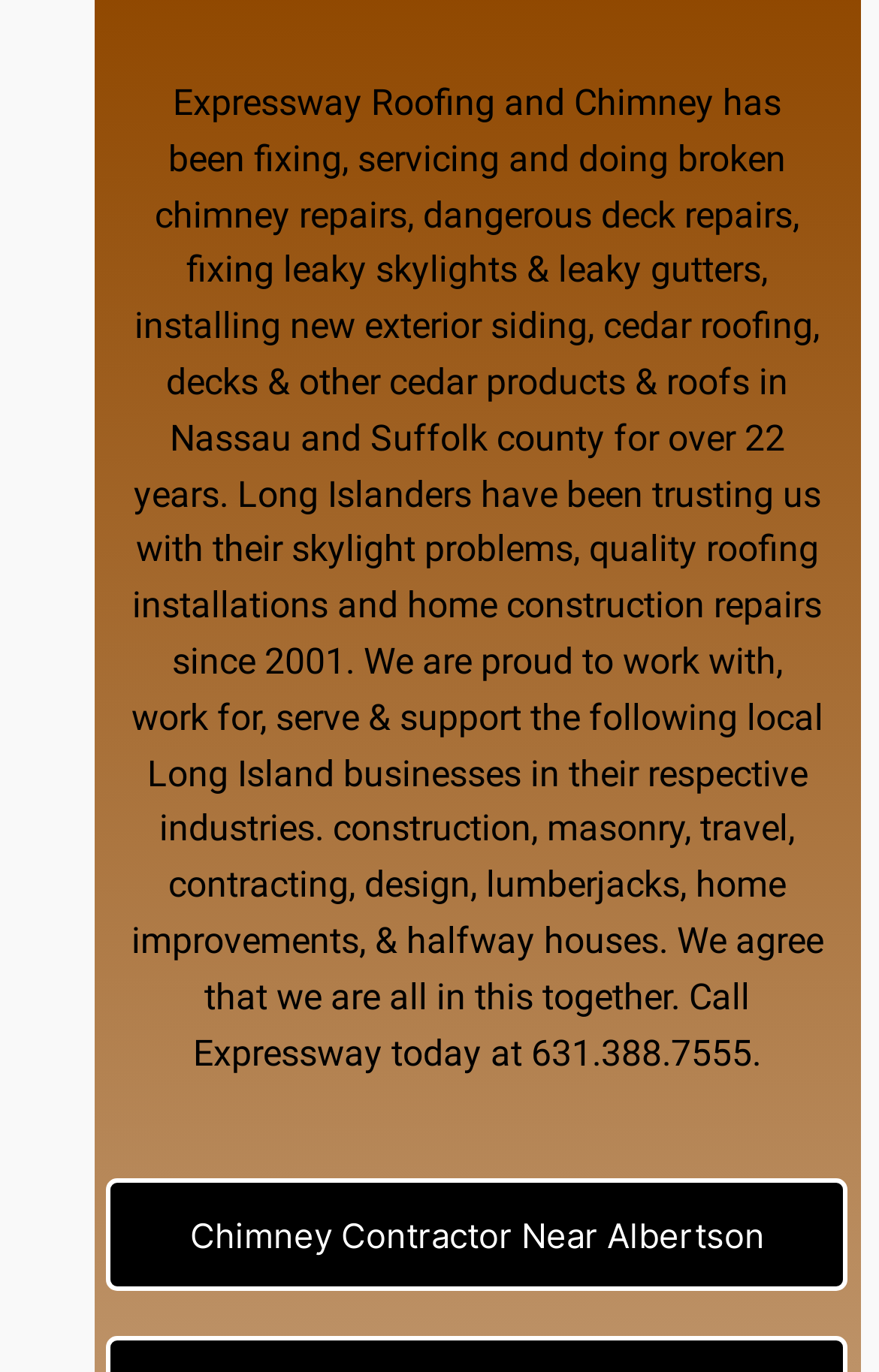What services do they offer?
Using the image, elaborate on the answer with as much detail as possible.

The services offered by the company can be inferred from the various link elements on the webpage, which mention services such as 'broken chimney repairs', 'dangerous deck repairs', 'fixing leaky skylights', and others.